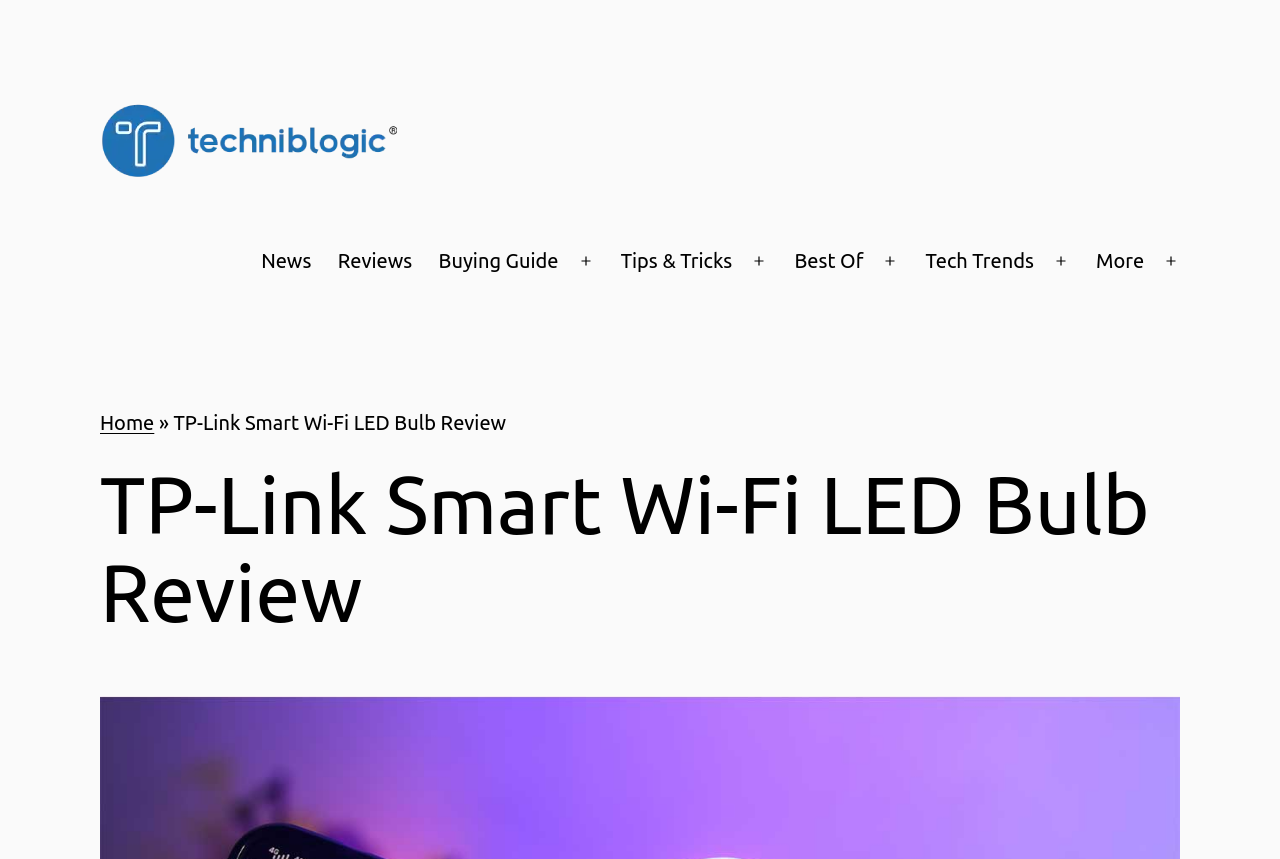Give a full account of the webpage's elements and their arrangement.

The webpage is a review of the TP-Link Smart Wi-Fi LED Bulb on a technology blog called Techniblogic. At the top left corner, there is a logo of Techniblogic, accompanied by a link to the website's homepage. Next to the logo, there is a navigation menu with links to various sections of the website, including News, Reviews, Buying Guide, Tips & Tricks, Best Of, Tech Trends, and More.

Below the navigation menu, there is a breadcrumbs navigation section that shows the current page's location in the website's hierarchy. It starts with a link to the Home page, followed by a separator, and then the title of the current page, "TP-Link Smart Wi-Fi LED Bulb Review".

The main content of the page is headed by a large heading that reads "TP-Link Smart Wi-Fi LED Bulb Review", which takes up most of the width of the page. The review content is not explicitly described in the accessibility tree, but it likely follows below the heading.